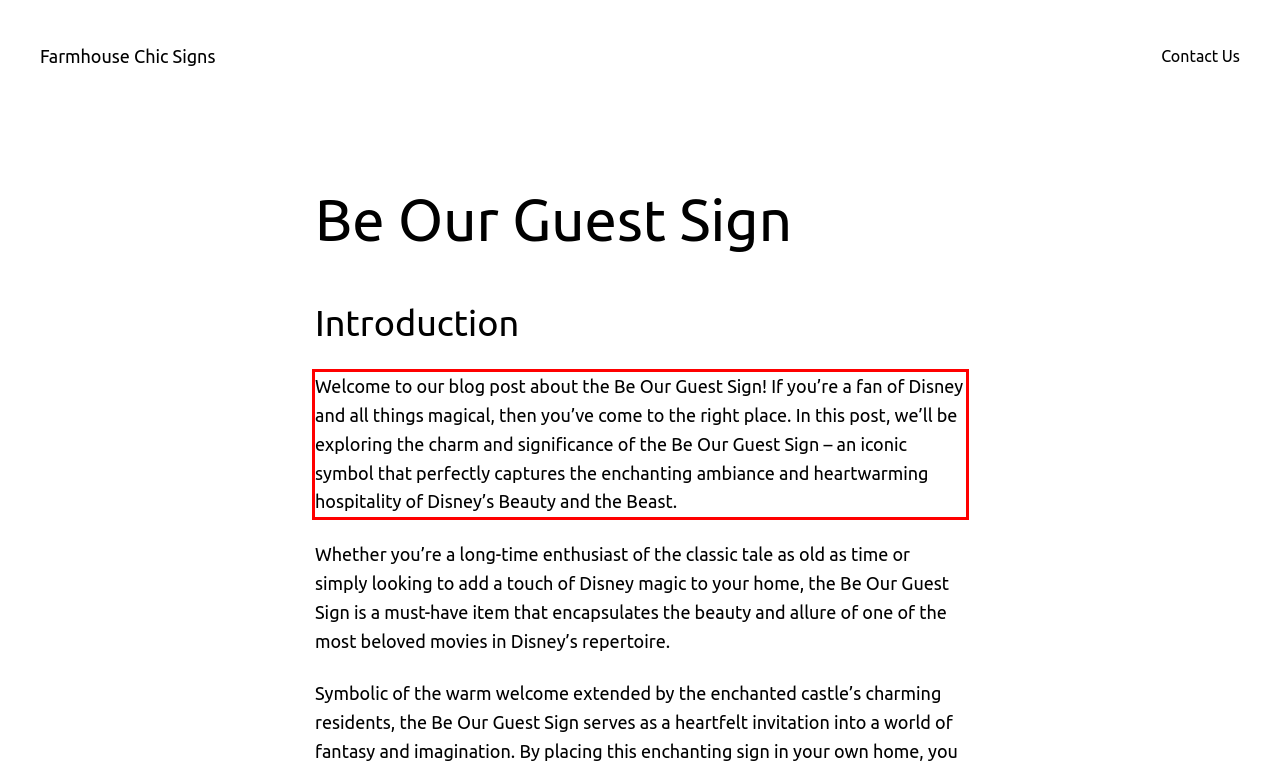Within the screenshot of the webpage, locate the red bounding box and use OCR to identify and provide the text content inside it.

Welcome to our blog post about the Be Our Guest Sign! If you’re a fan of Disney and all things magical, then you’ve come to the right place. In this post, we’ll be exploring the charm and significance of the Be Our Guest Sign – an iconic symbol that perfectly captures the enchanting ambiance and heartwarming hospitality of Disney’s Beauty and the Beast.